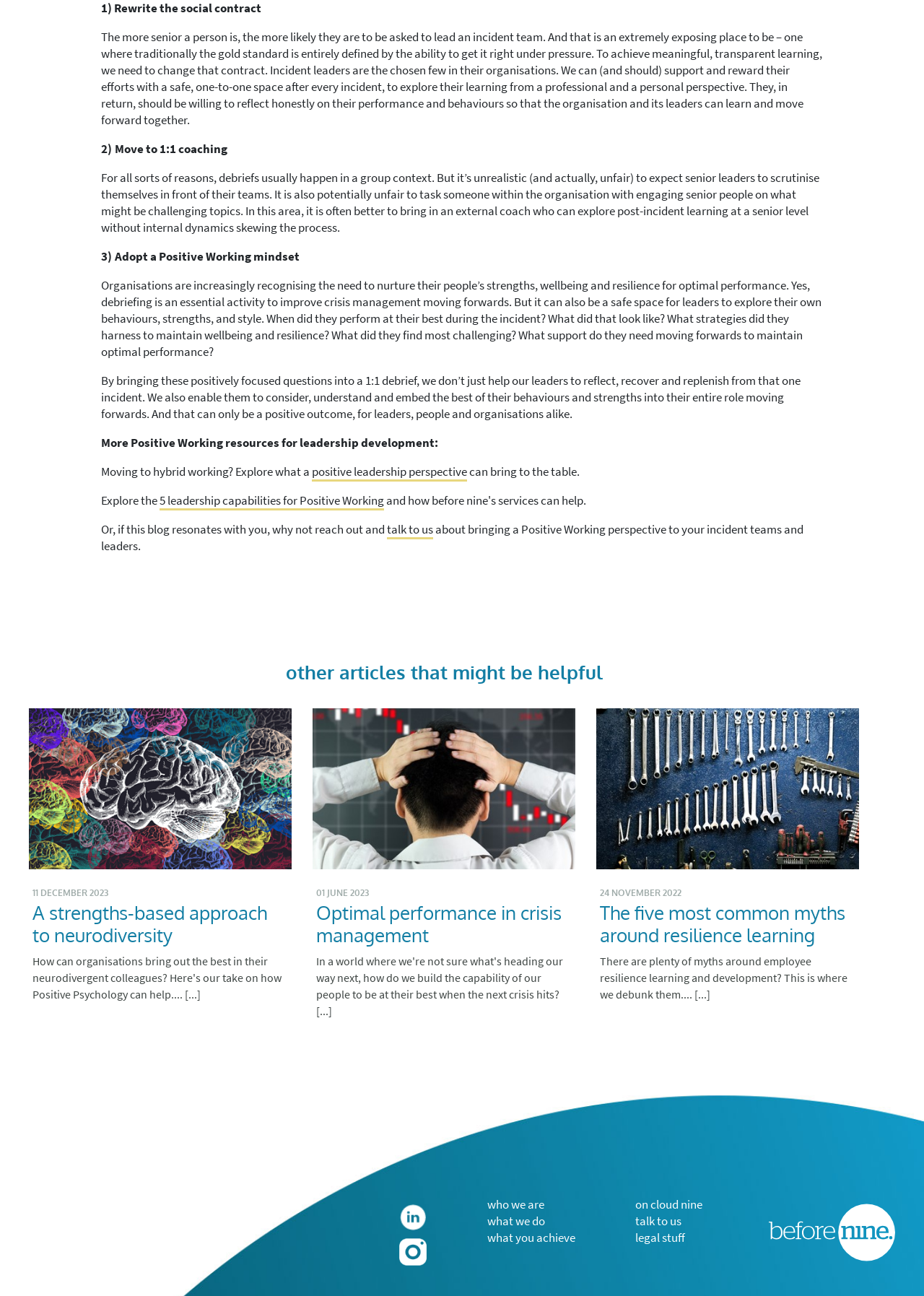Please answer the following question using a single word or phrase: 
How many links are there in the 'other articles that might be helpful' section?

3